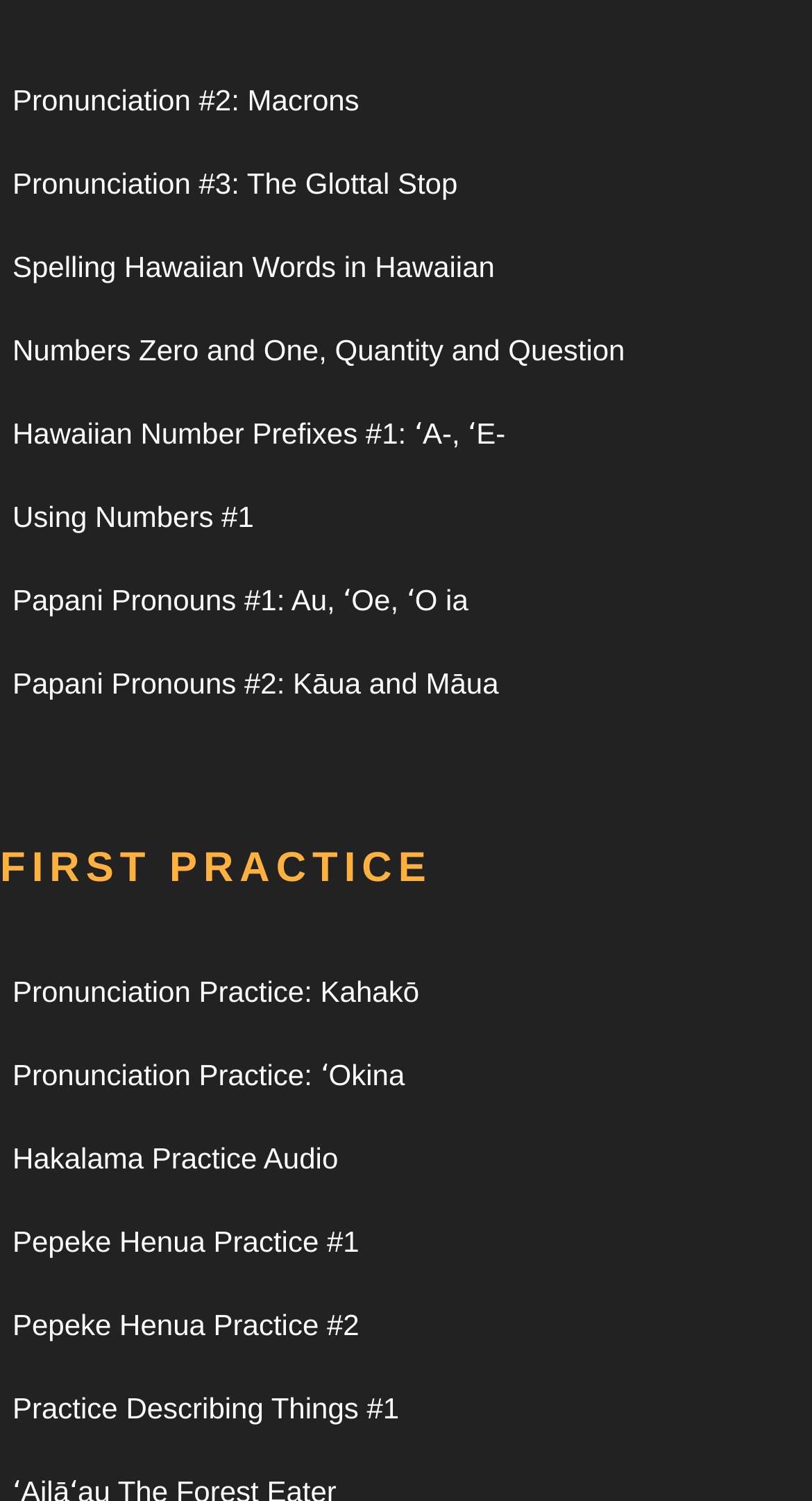Highlight the bounding box of the UI element that corresponds to this description: "Pepeke Henua Practice #2".

[0.015, 0.872, 0.442, 0.894]